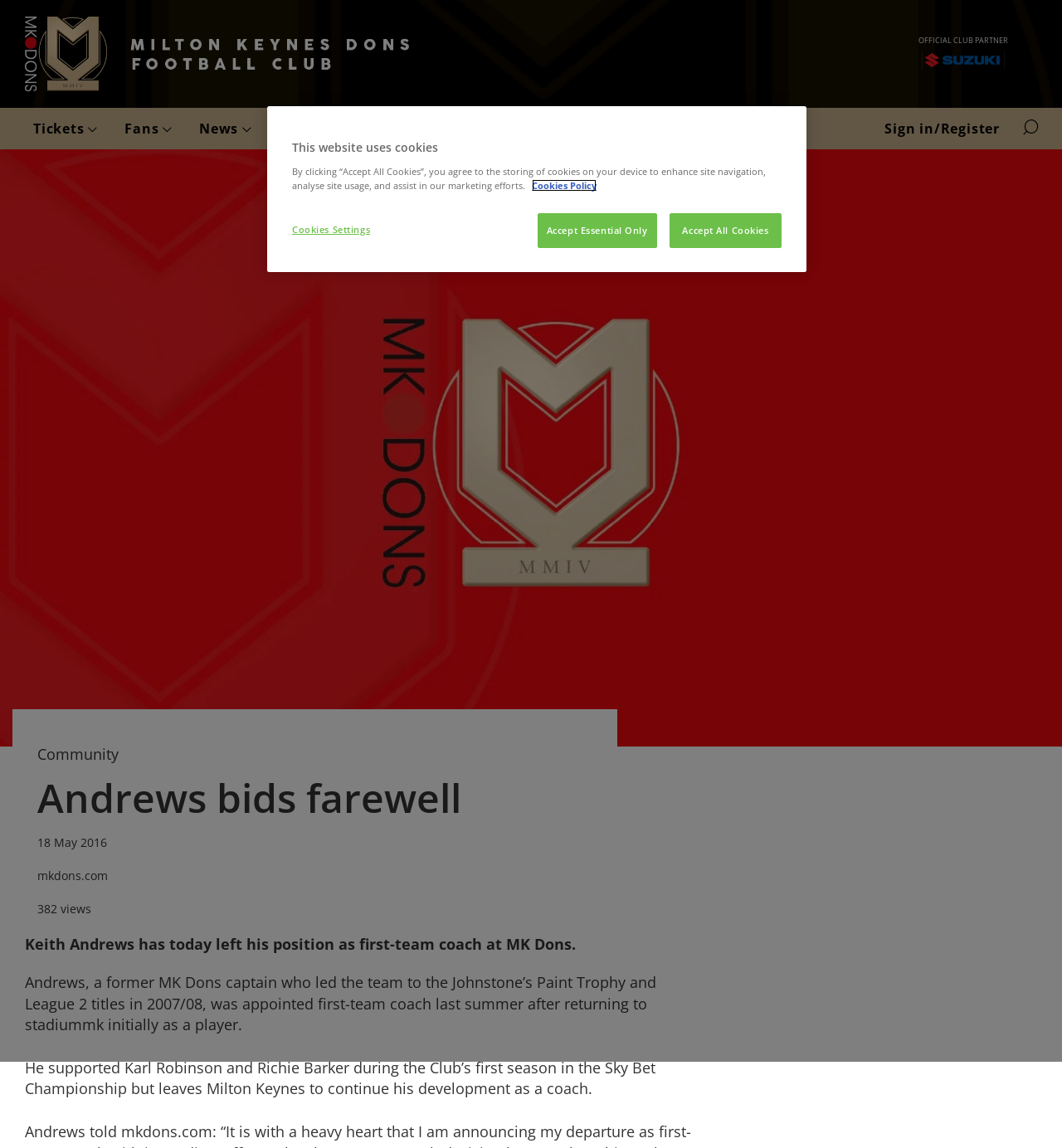What is the name of the person who left his position as first-team coach?
Provide a fully detailed and comprehensive answer to the question.

The answer can be found in the main content of the webpage, where it is stated that 'Keith Andrews has today left his position as first-team coach at MK Dons.'